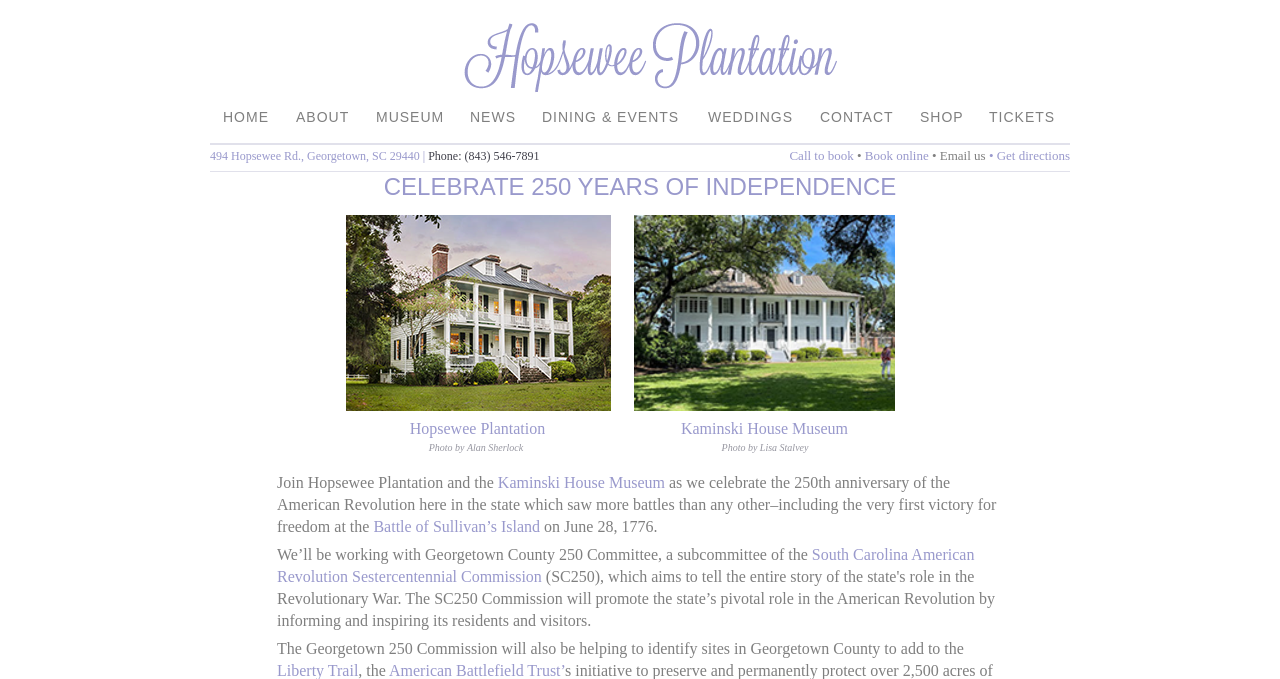From the webpage screenshot, predict the bounding box coordinates (top-left x, top-left y, bottom-right x, bottom-right y) for the UI element described here: Museum

[0.284, 0.149, 0.358, 0.199]